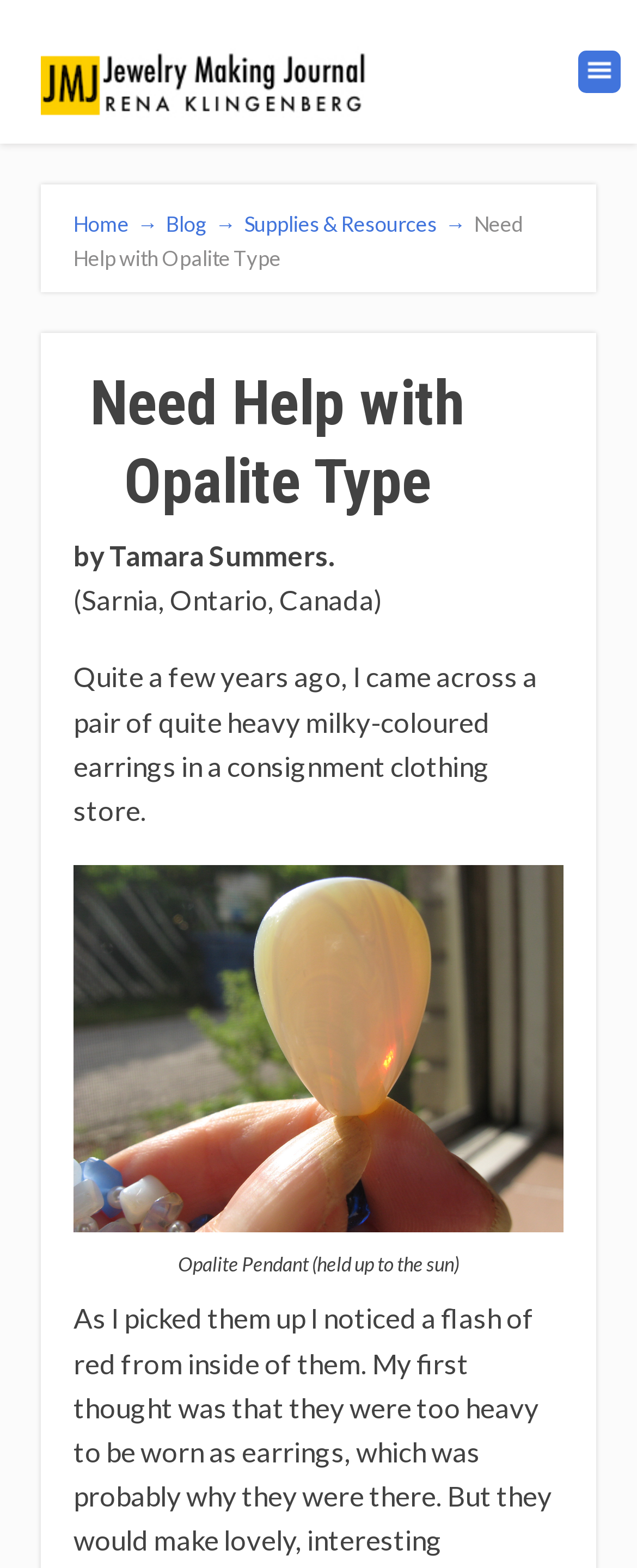Use a single word or phrase to answer the following:
Who is the author of the current blog post?

Tamara Summers